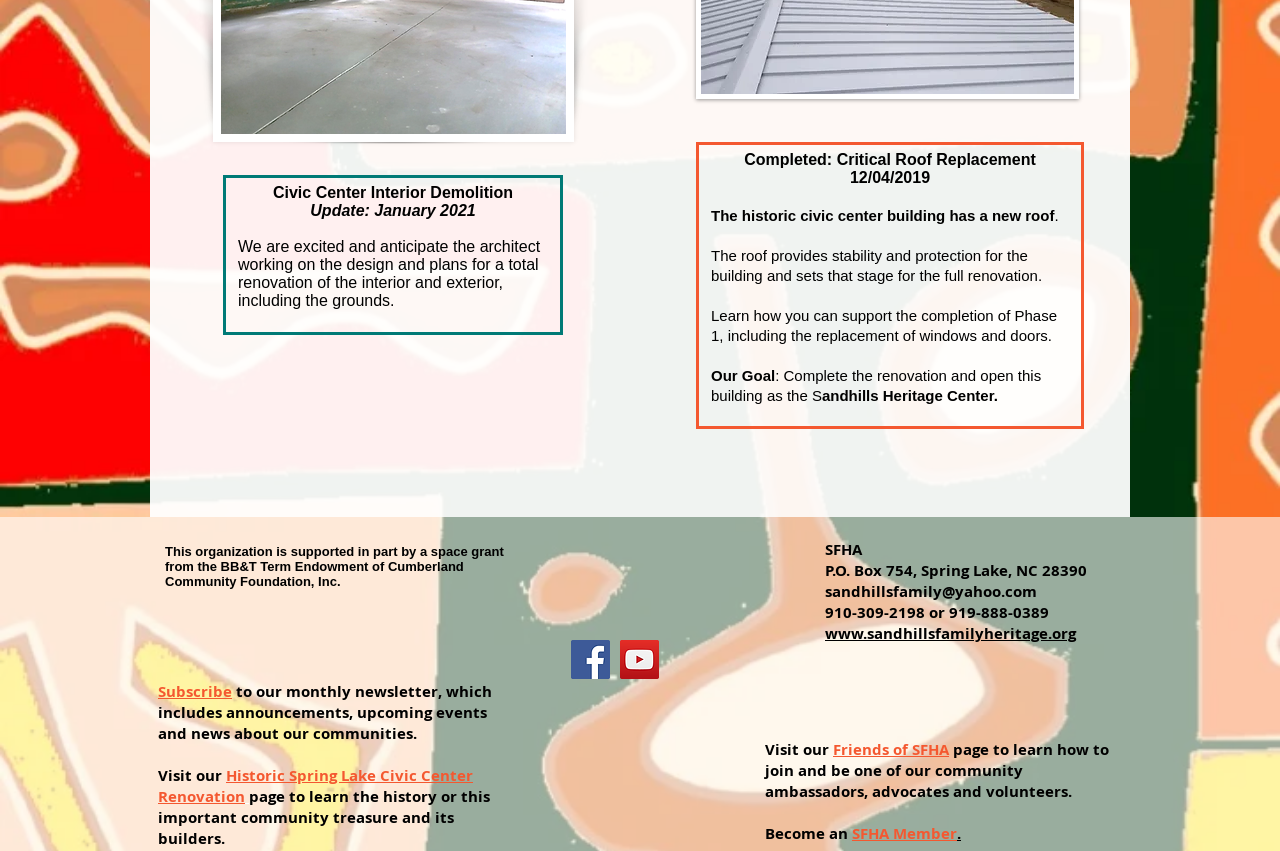Please give the bounding box coordinates of the area that should be clicked to fulfill the following instruction: "Send an email to sandhillsfamily@yahoo.com". The coordinates should be in the format of four float numbers from 0 to 1, i.e., [left, top, right, bottom].

[0.645, 0.683, 0.81, 0.707]